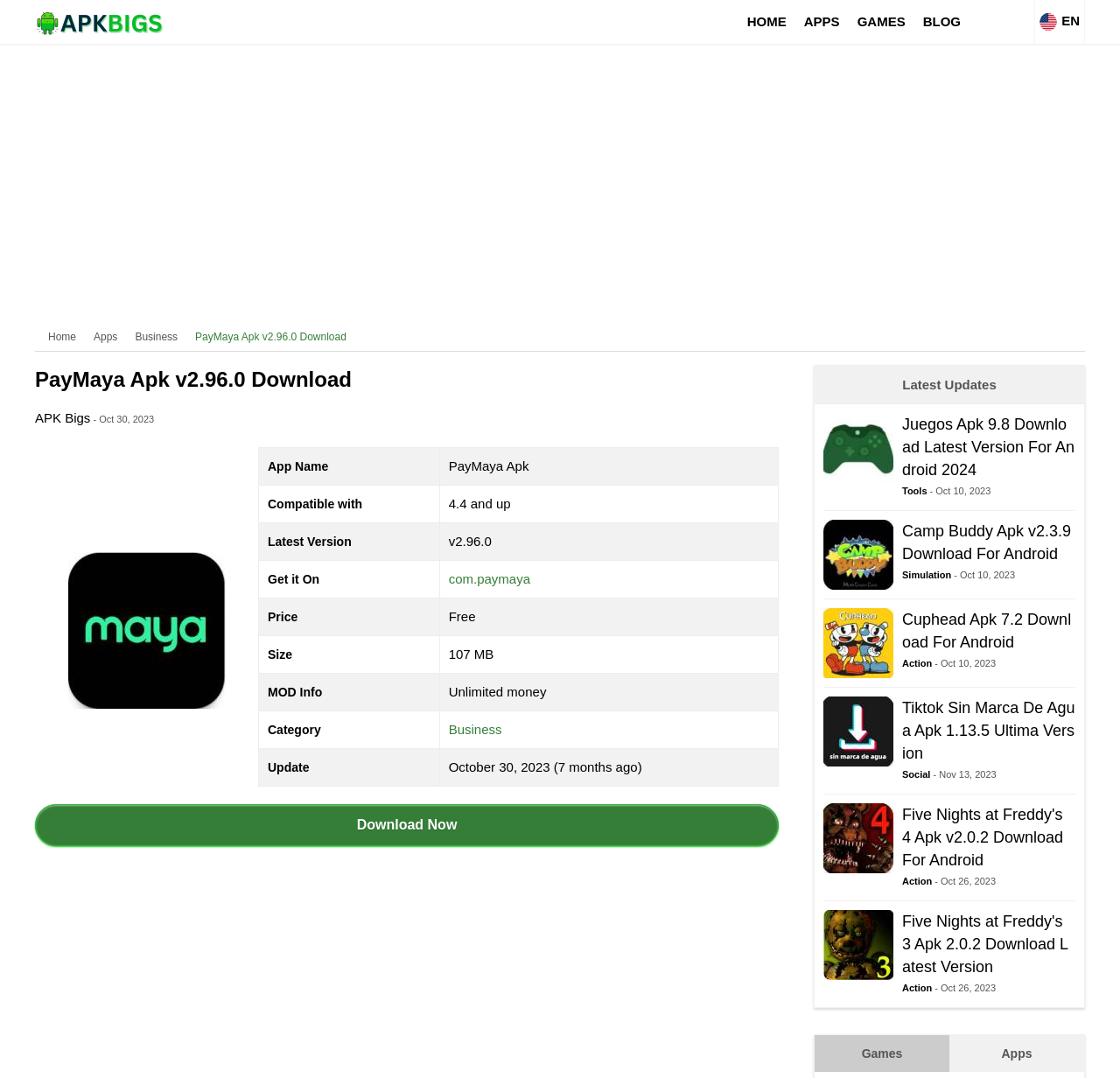Refer to the image and offer a detailed explanation in response to the question: What is the size of the APK?

The table on the webpage lists the size of the APK as 107 MB, which is mentioned in the 'Size' row.